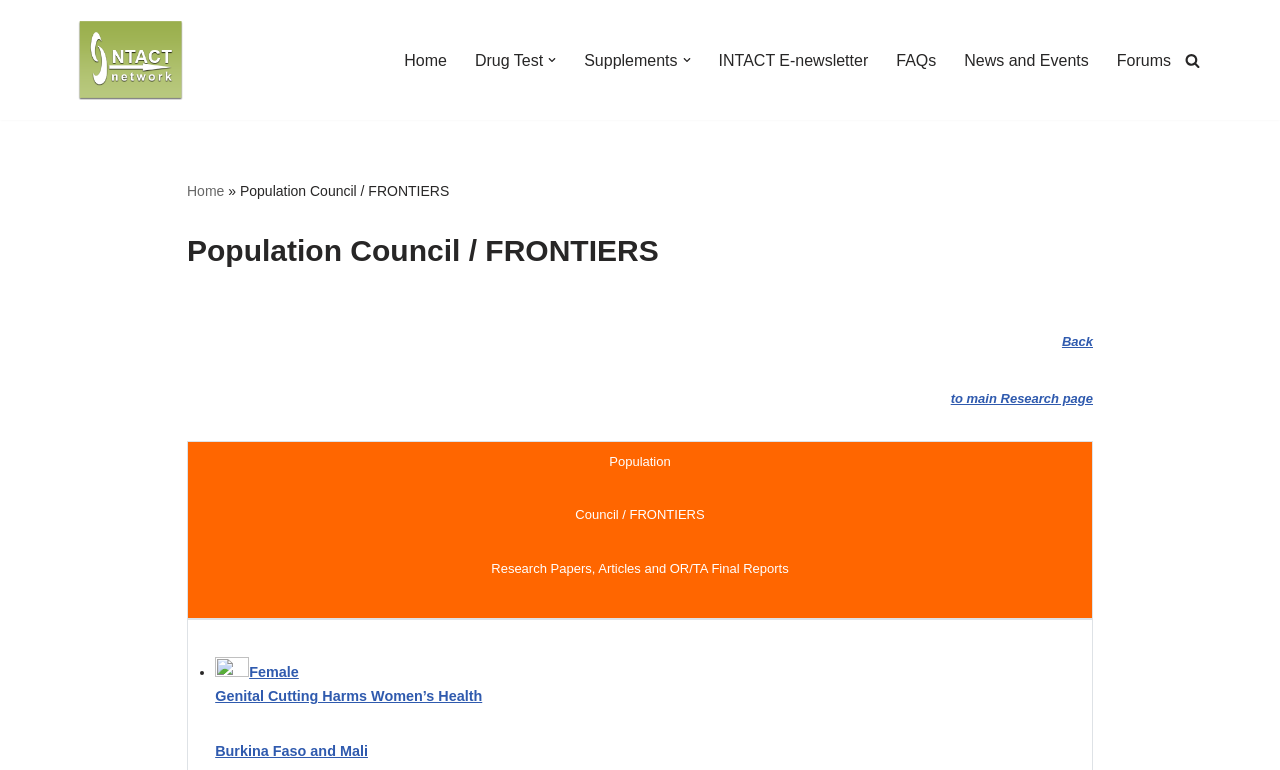Provide an in-depth caption for the elements present on the webpage.

The webpage is about the Population Council / FRONTIERS, a research organization. At the top left corner, there is a link to skip to the content. Next to it, there is a link to the Intact Network. 

On the top navigation bar, there are several links, including "Home", "Drug Test", "Supplements", "INTACT E-newsletter", "FAQs", "News and Events", and "Forums". Some of these links have dropdown menus, indicated by a small image of a dropdown arrow.

At the top right corner, there is a search link with a small magnifying glass icon. Below the navigation bar, there is a heading that reads "Population Council / FRONTIERS". 

On the main content area, there is a link to go back to the main Research page. Below it, there is a list of research papers, articles, and final reports. The list includes an item about "Female Genital Cutting Harms Women’s Health" in Burkina Faso and Mali, with a bullet point and a small image next to it.